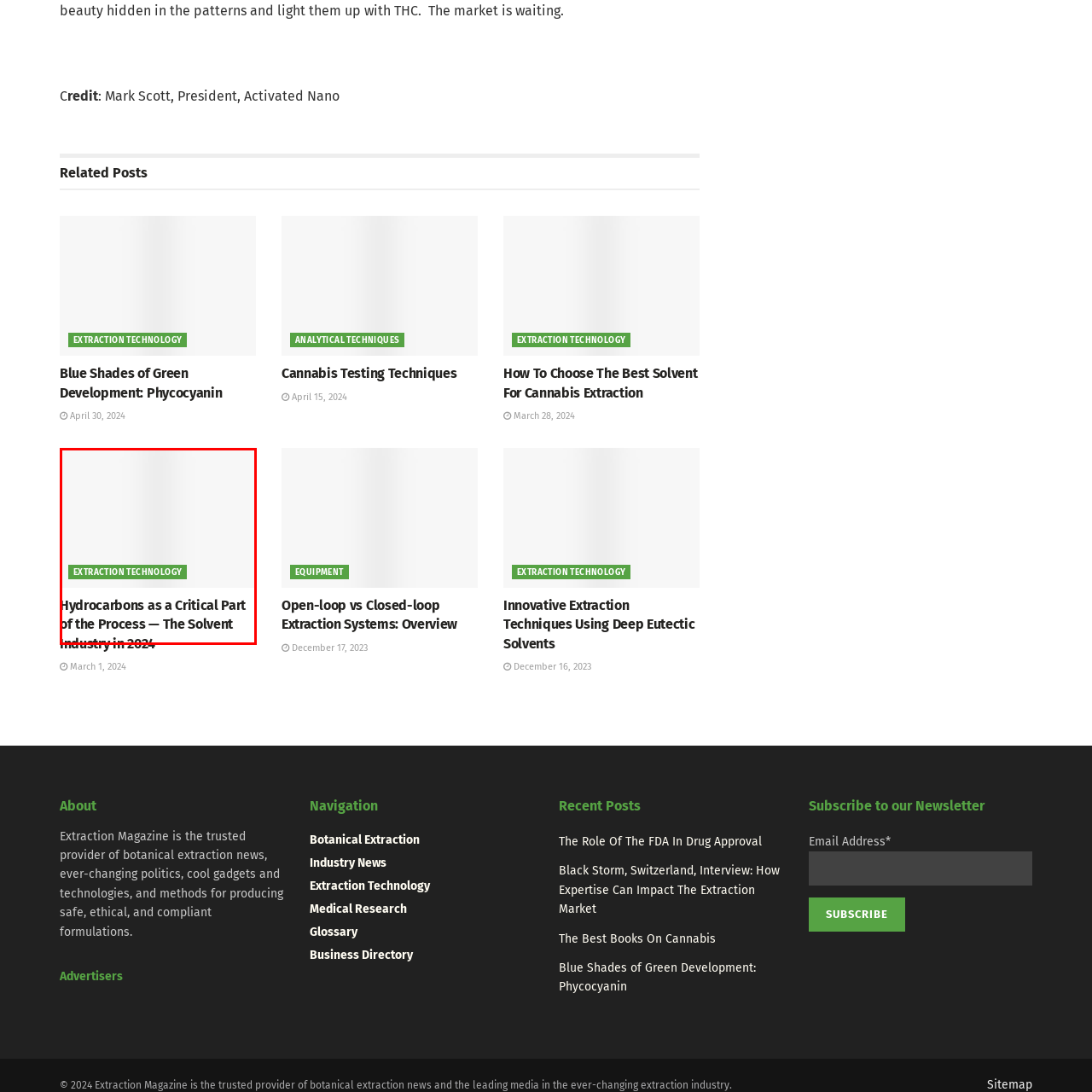Direct your attention to the red-bounded image and answer the question with a single word or phrase:
What is the label on the green banner?

EXTRACTION TECHNOLOGY